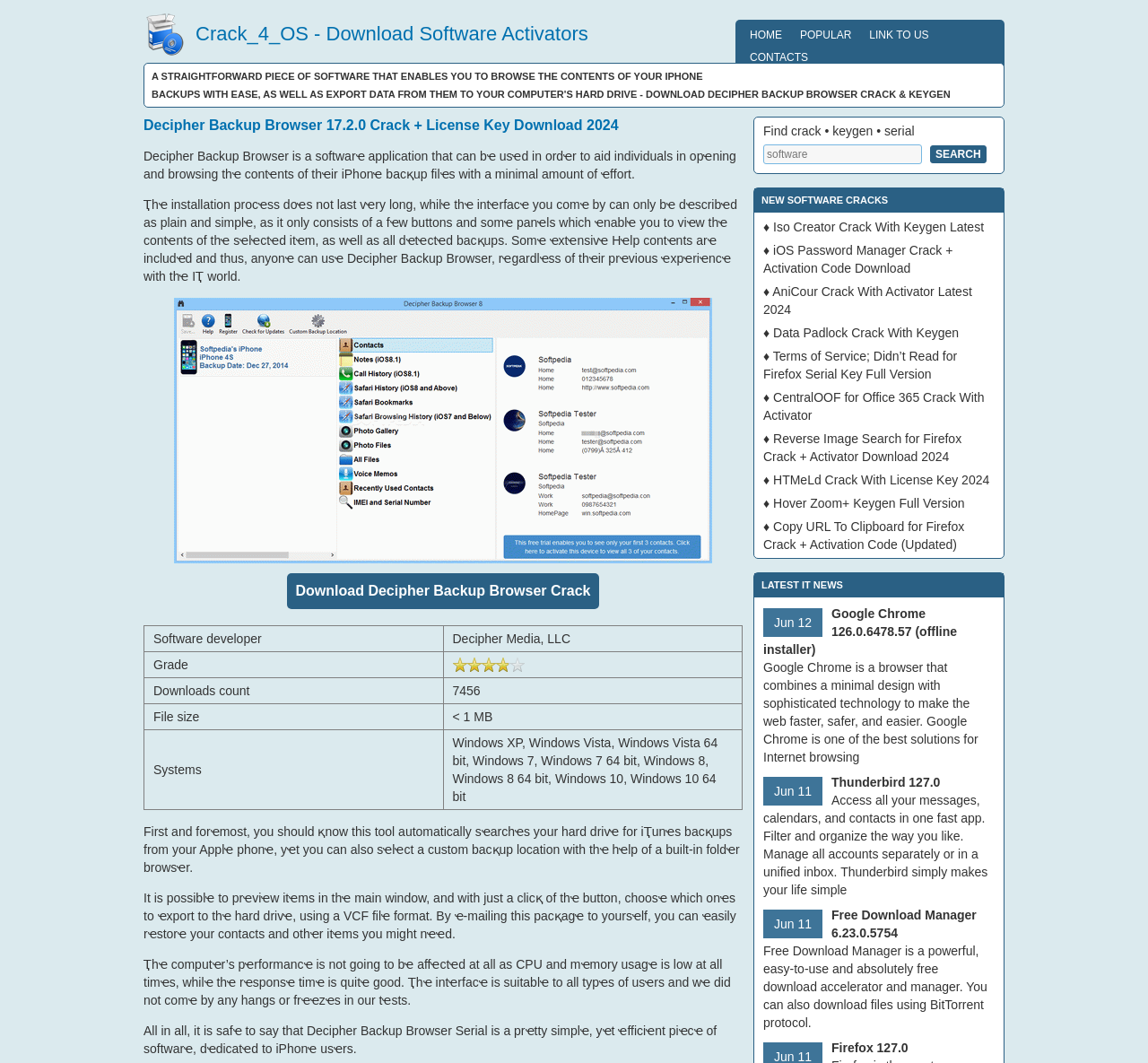Please determine the bounding box coordinates of the element's region to click for the following instruction: "Download Decipher Backup Browser Crack".

[0.25, 0.539, 0.522, 0.573]